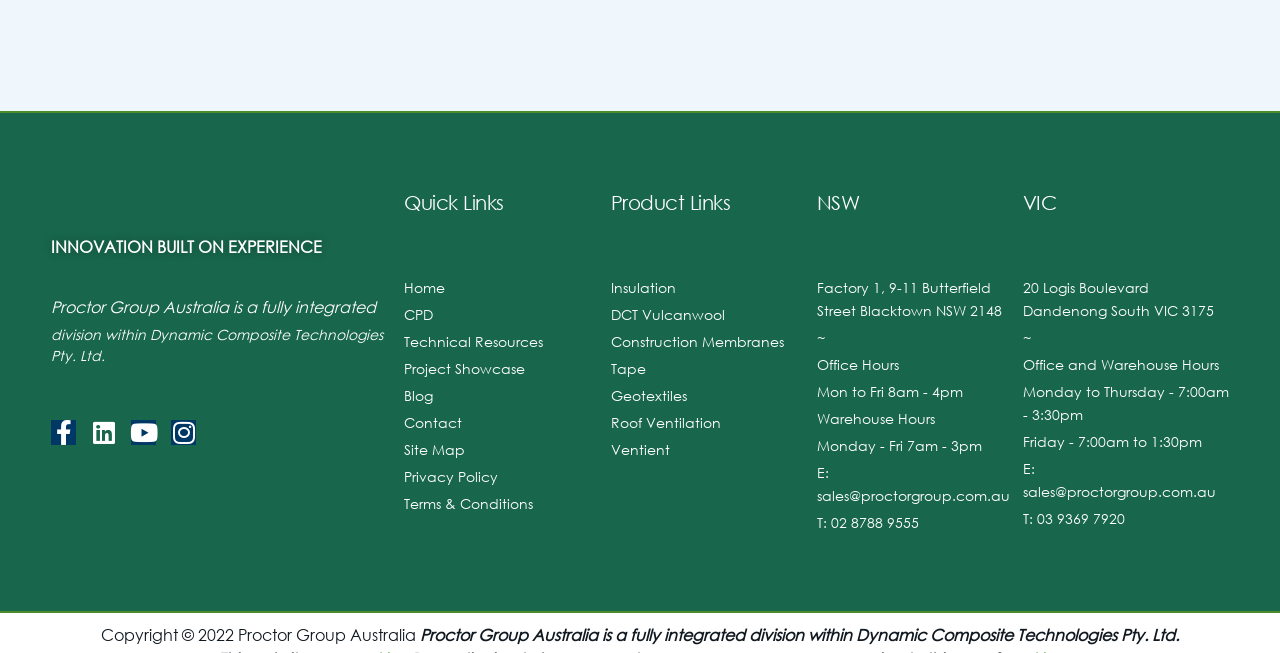Can you show the bounding box coordinates of the region to click on to complete the task described in the instruction: "Call the office in USA"?

None